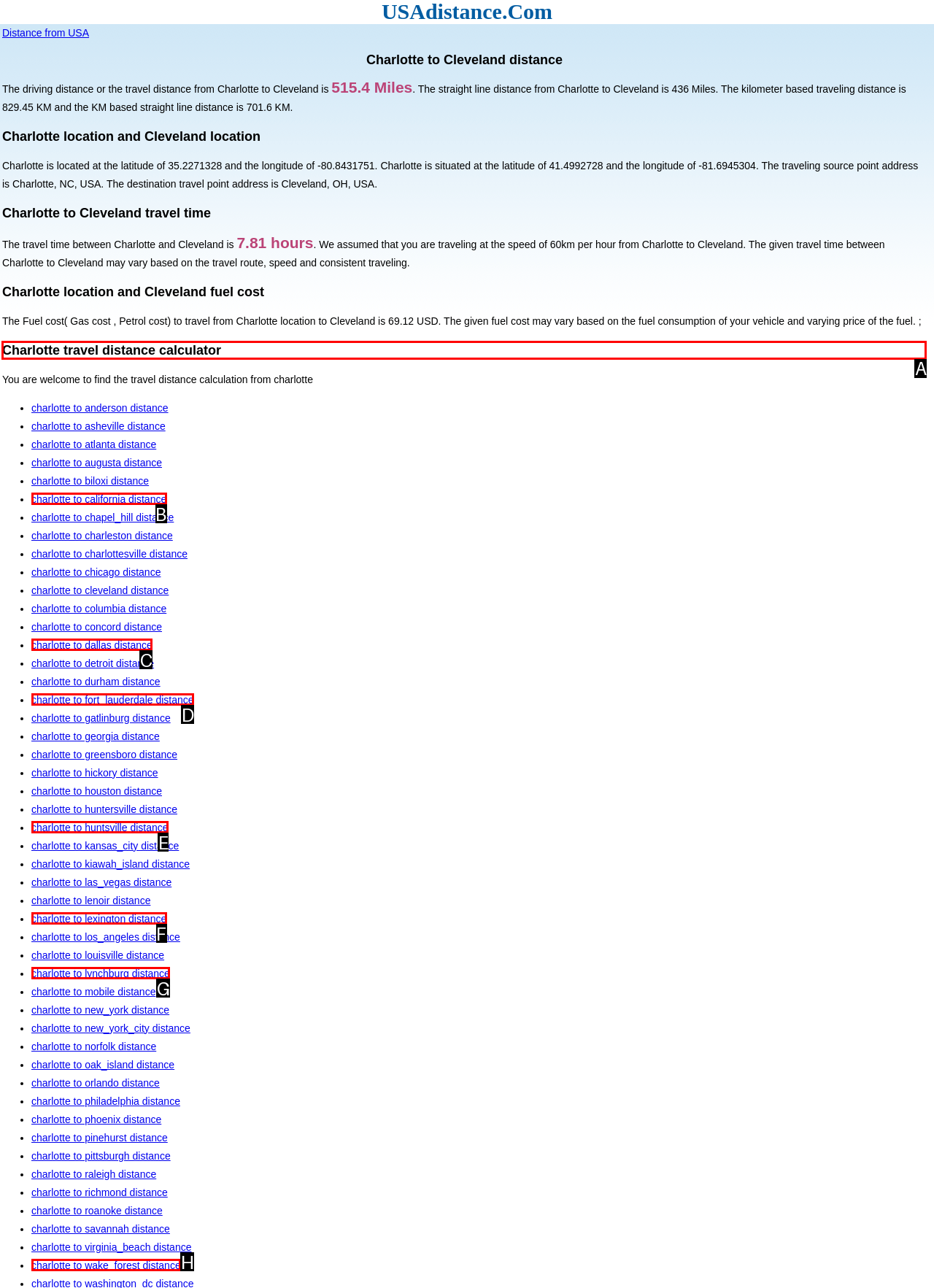Provide the letter of the HTML element that you need to click on to perform the task: Explore 'Charlotte travel distance calculator'.
Answer with the letter corresponding to the correct option.

A